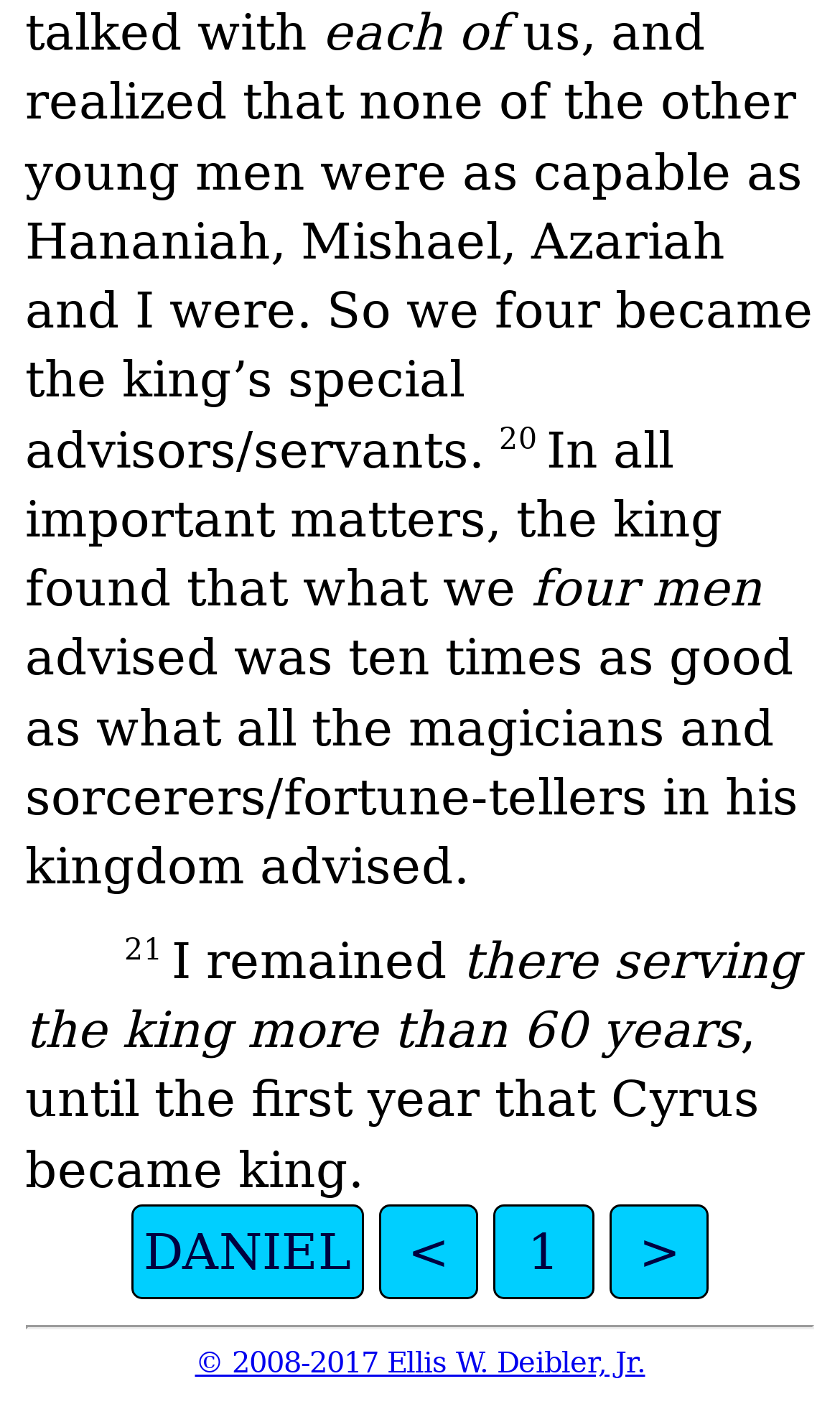How many years did the narrator serve the king?
From the image, provide a succinct answer in one word or a short phrase.

more than 60 years